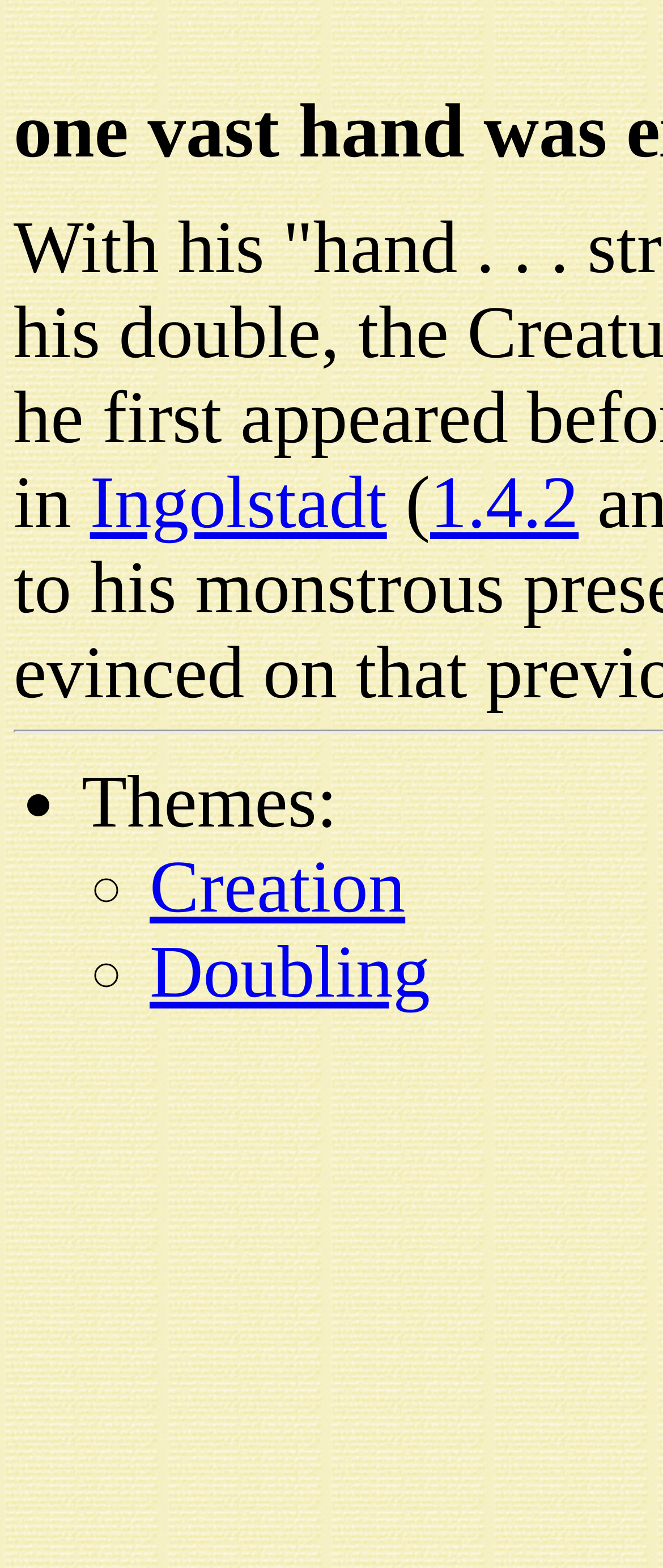Locate the bounding box coordinates of the UI element described by: "Creation". The bounding box coordinates should consist of four float numbers between 0 and 1, i.e., [left, top, right, bottom].

[0.226, 0.541, 0.611, 0.593]